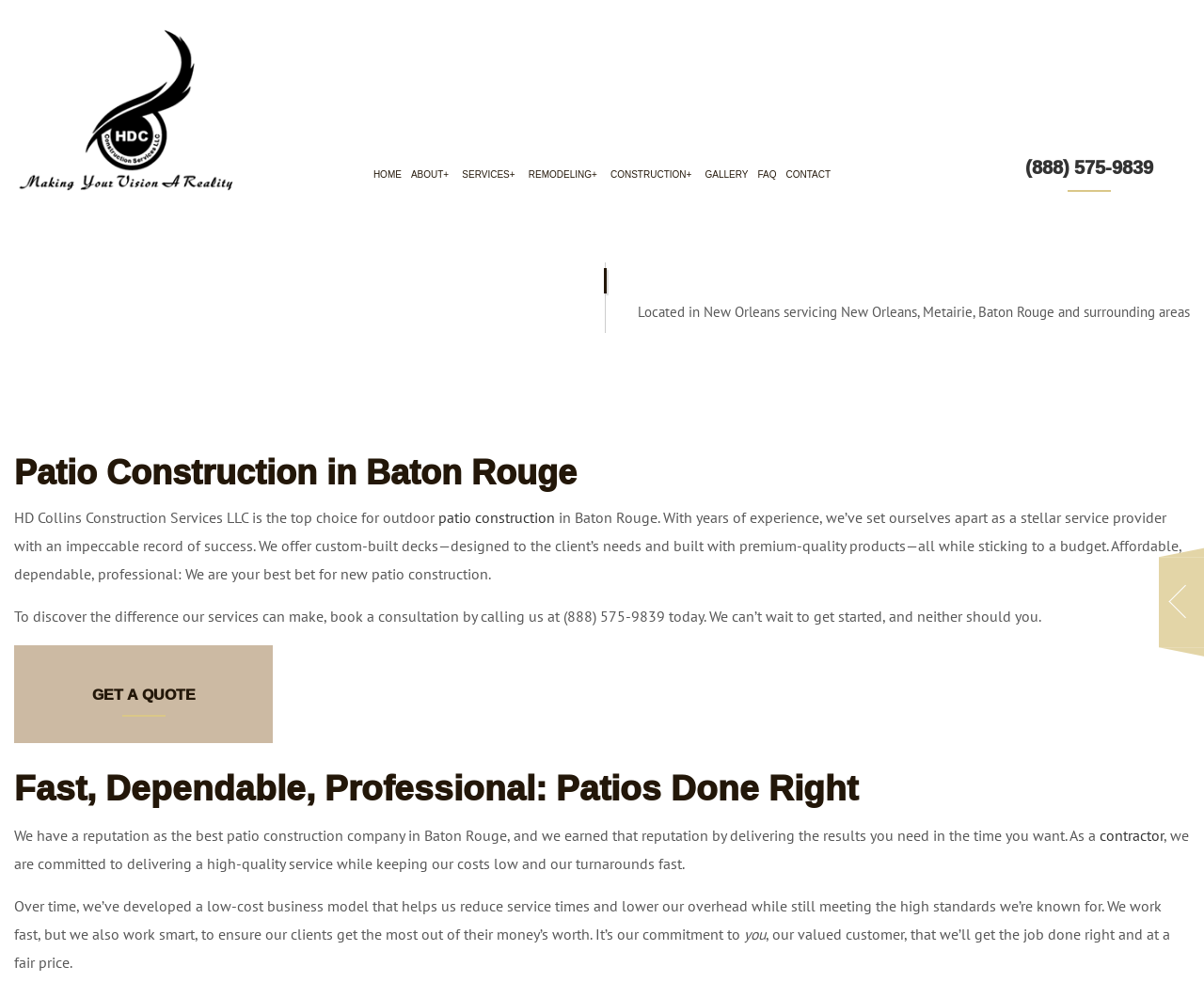Examine the image and give a thorough answer to the following question:
What is the company's phone number?

The company's phone number is located at the top right corner of the webpage, which is (888) 575-9839.